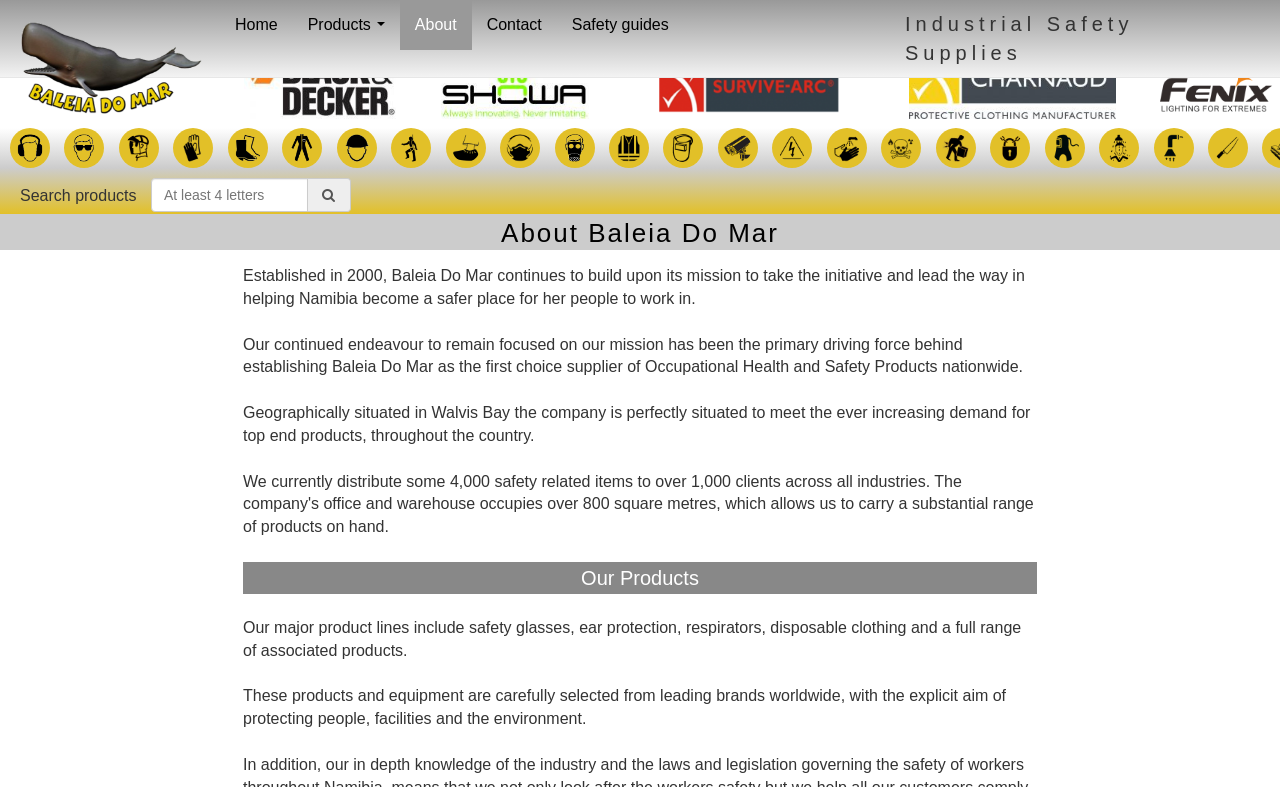What is the title or heading displayed on the webpage?

About Baleia Do Mar